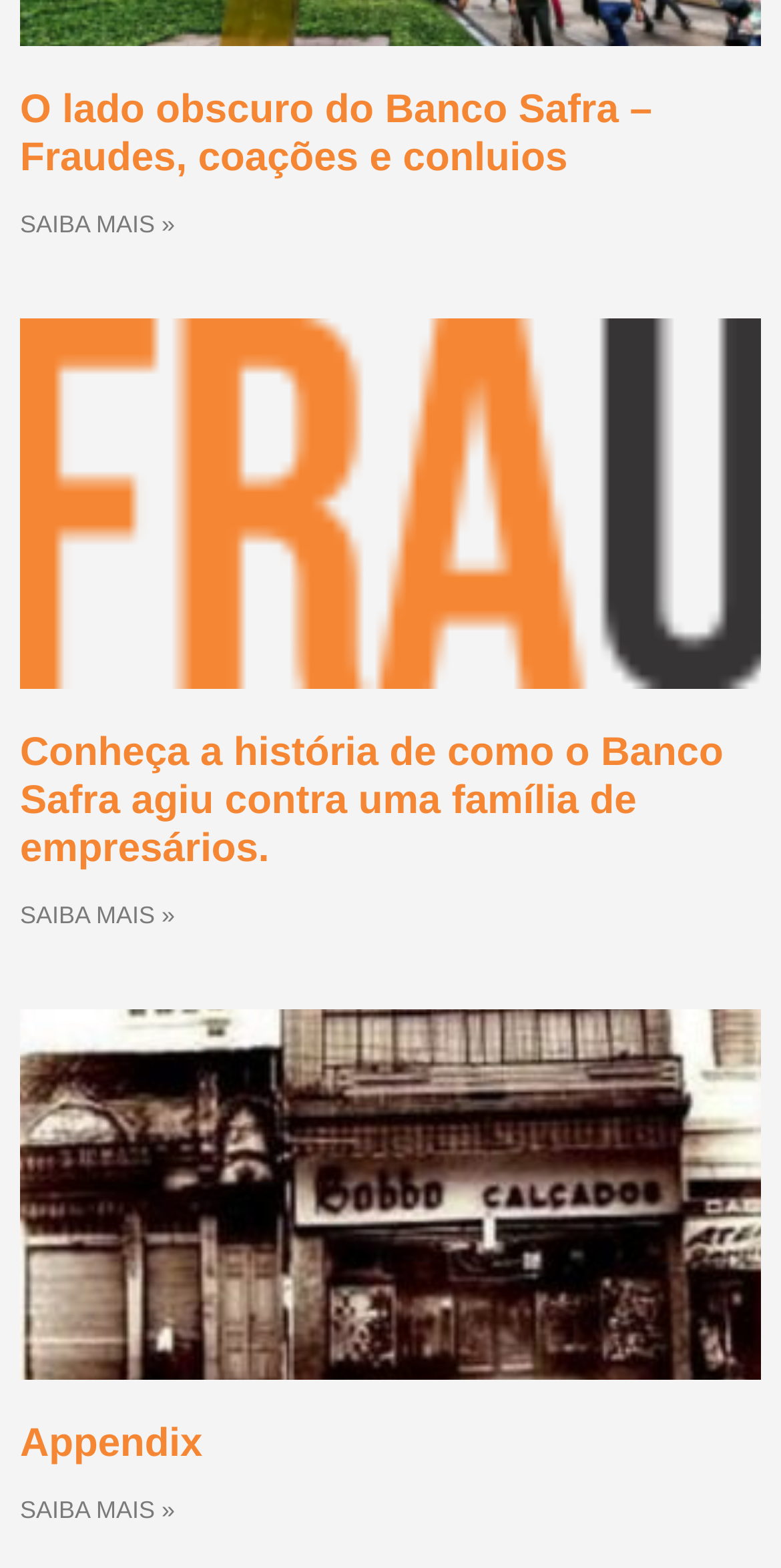Please mark the clickable region by giving the bounding box coordinates needed to complete this instruction: "Read more about O lado obscuro do Banco Safra – Fraudes, coações e conluios".

[0.026, 0.134, 0.224, 0.152]